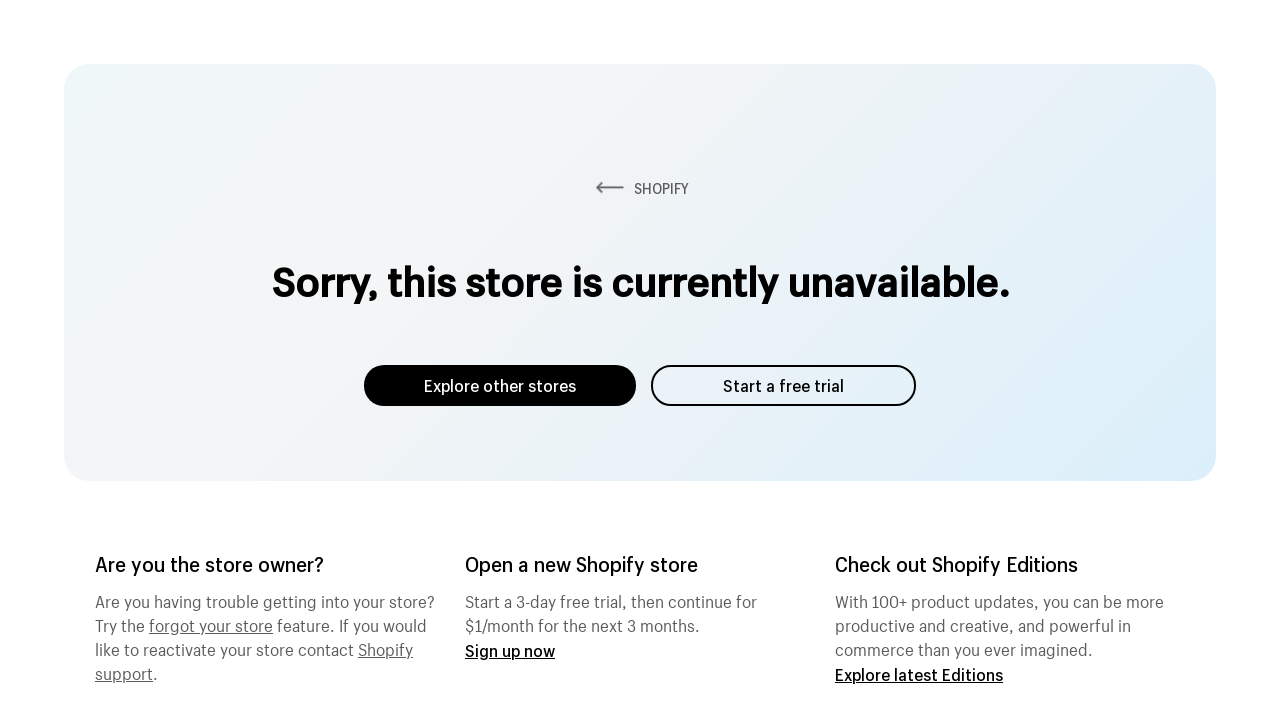What is the status of the store?
Answer the question based on the image using a single word or a brief phrase.

Currently unavailable